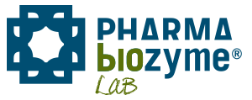Use a single word or phrase to answer the question: 
What does the integration of 'LAB' suggest?

Emphasis on research and development